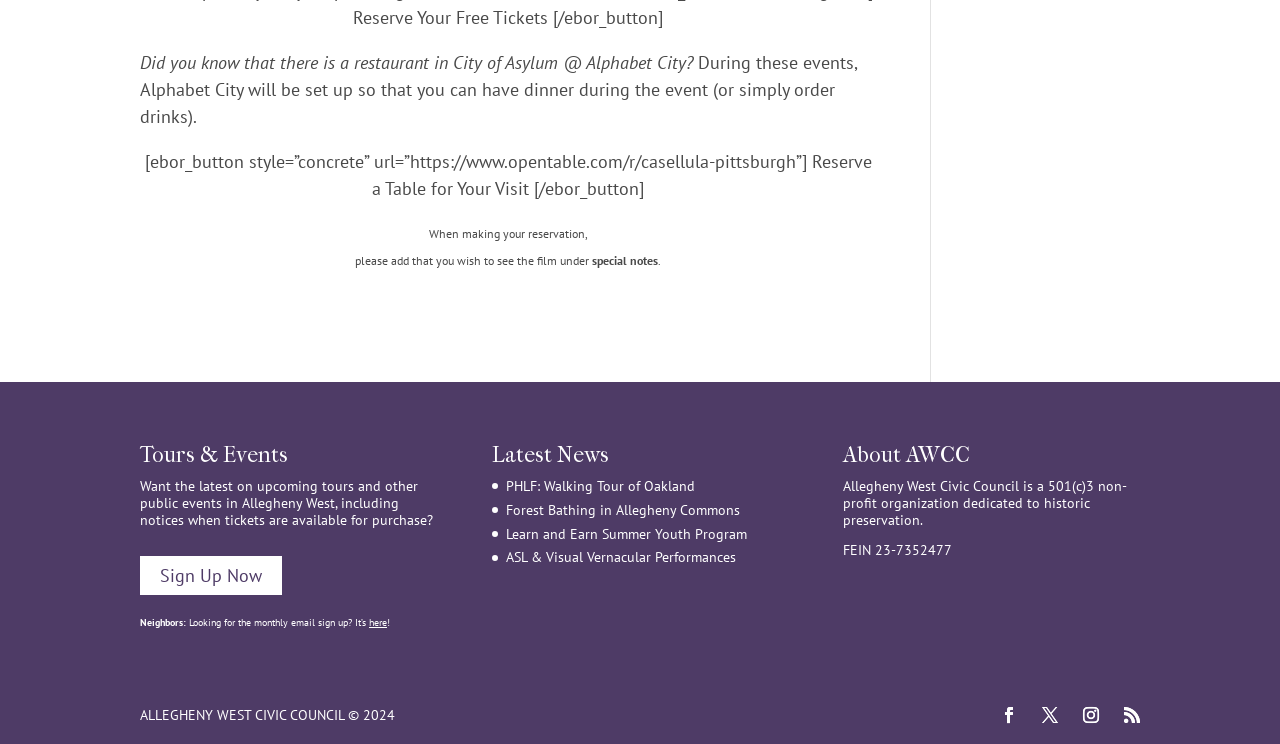Provide a thorough and detailed response to the question by examining the image: 
How can I stay updated on upcoming tours and events?

The webpage provides a link to 'Sign Up Now' which suggests that users can sign up to receive updates on upcoming tours and events in Allegheny West.